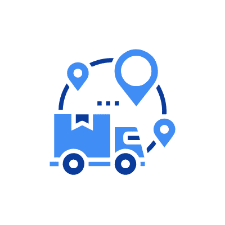What industry does the image relate to?
Use the image to answer the question with a single word or phrase.

Logistics and transportation